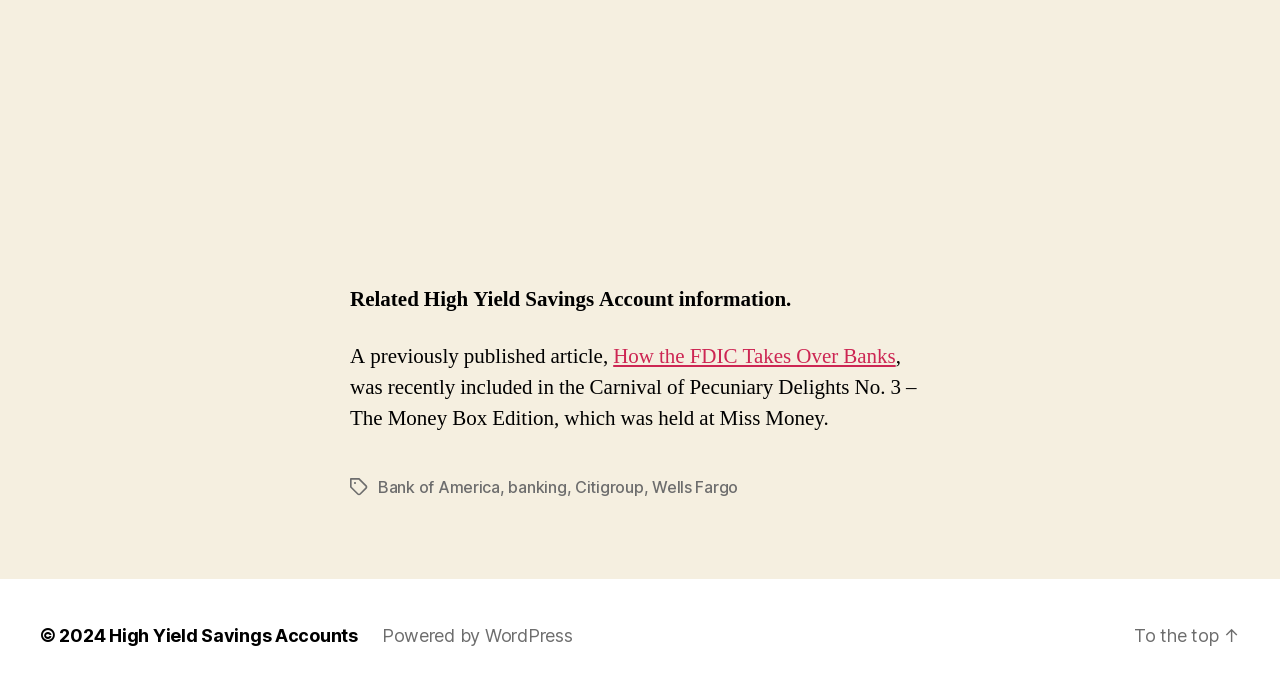Give the bounding box coordinates for the element described as: "Wells Fargo".

[0.509, 0.689, 0.577, 0.718]